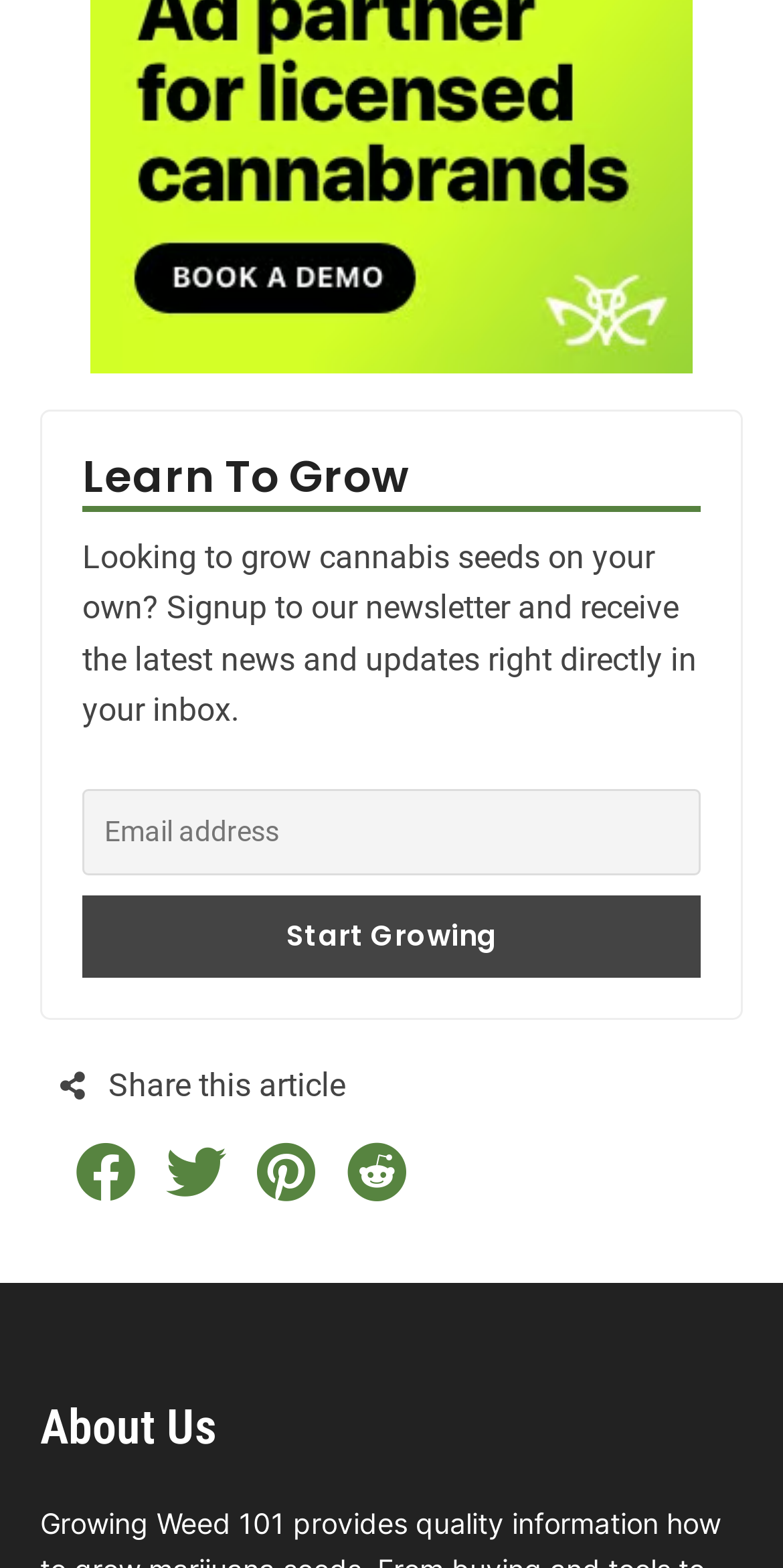Please locate the bounding box coordinates for the element that should be clicked to achieve the following instruction: "Share on facebook". Ensure the coordinates are given as four float numbers between 0 and 1, i.e., [left, top, right, bottom].

[0.077, 0.728, 0.192, 0.766]